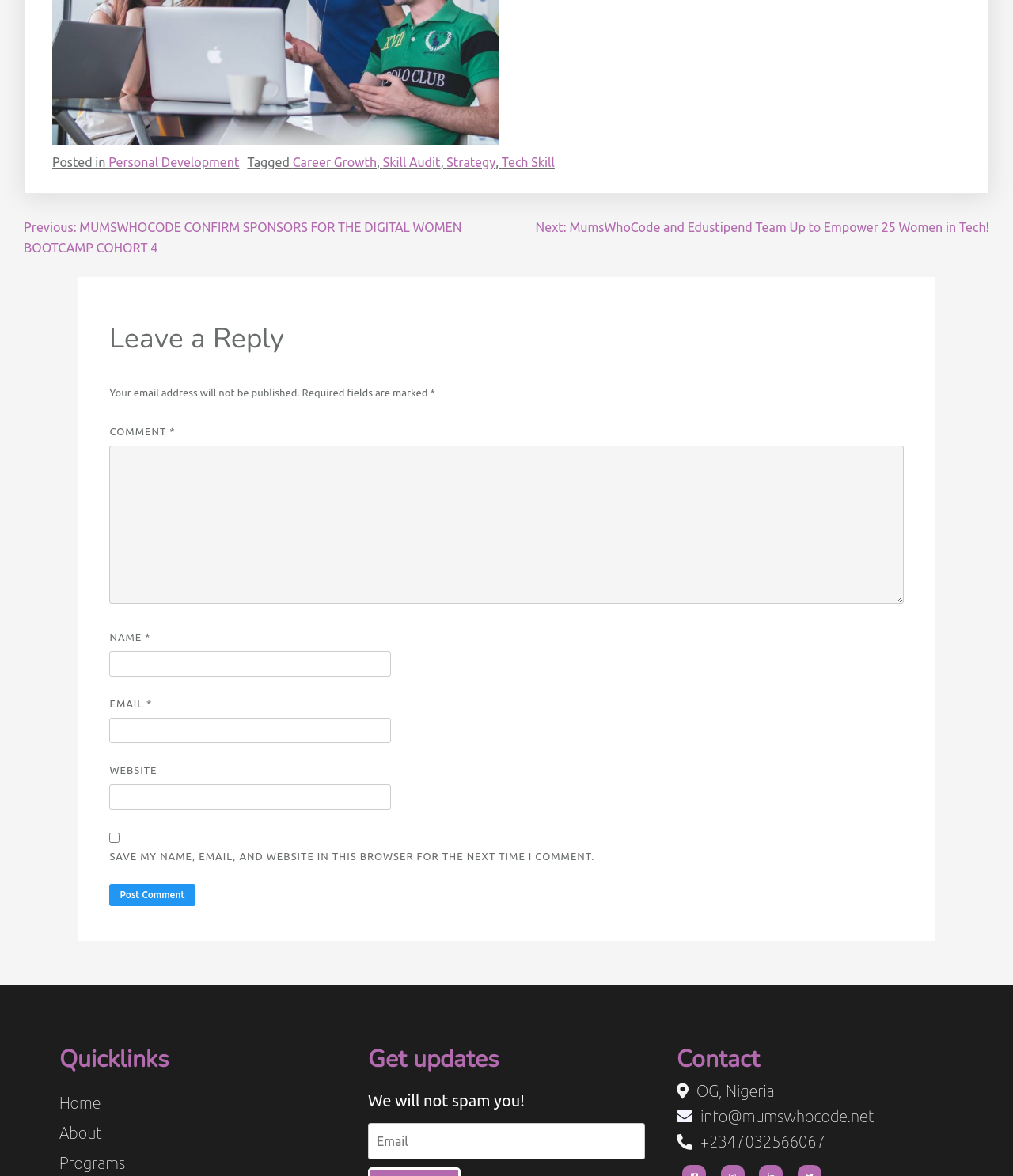Based on what you see in the screenshot, provide a thorough answer to this question: What is the phone number for contact?

I found the phone number in the 'Contact' section, where it is listed as '+2347032566067'.